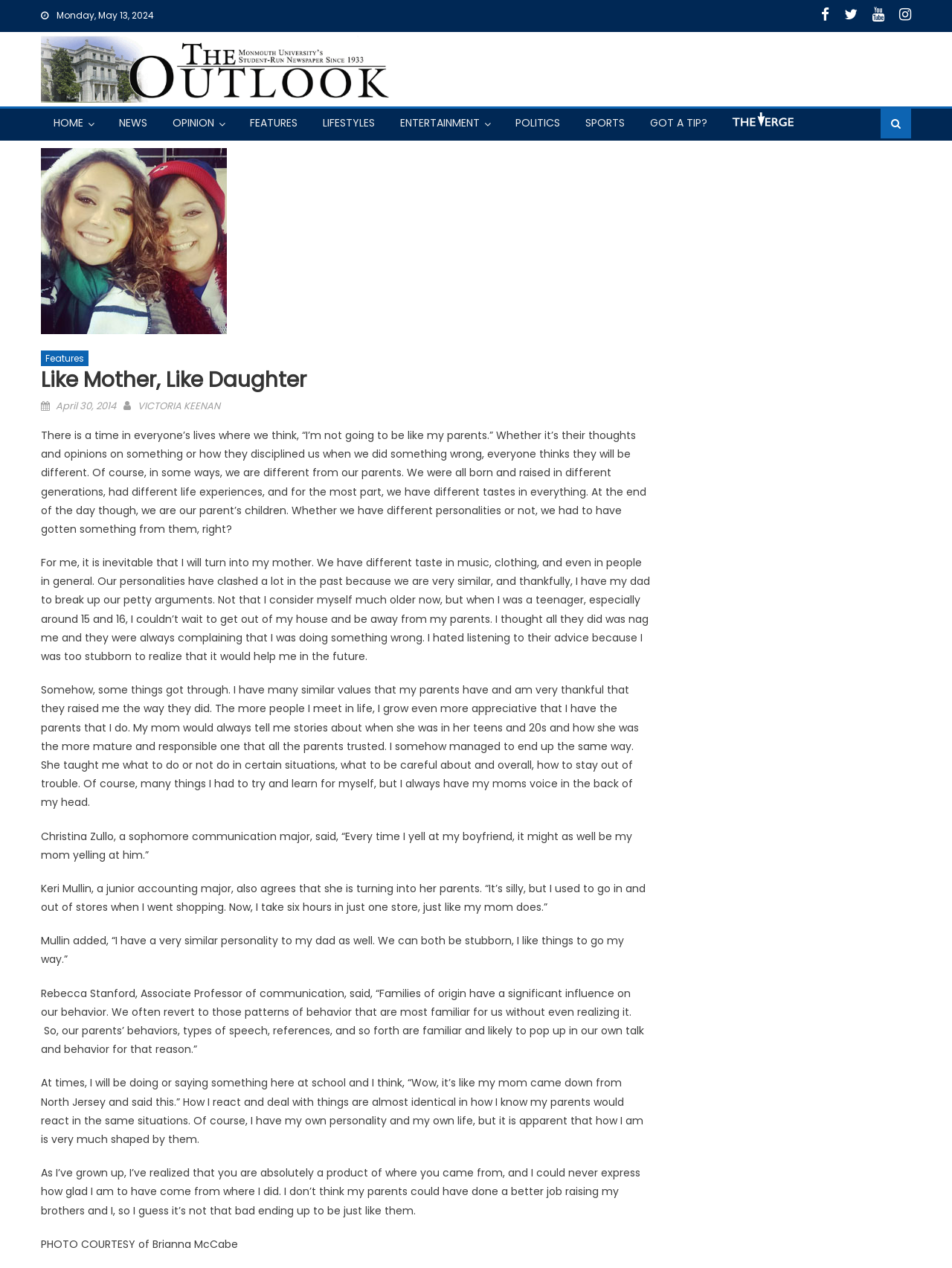Construct a comprehensive caption that outlines the webpage's structure and content.

This webpage is an article titled "Like Mother, Like Daughter" from "The Outlook" publication. At the top of the page, there is a date "Monday, May 13, 2024" and a set of social media links on the right side. Below the title, there is a navigation menu with links to "HOME", "NEWS", "OPINION", "FEATURES", "LIFESTYLES", "ENTERTAINMENT", "POLITICS", "SPORTS", and "GOT A TIP?".

The main content of the article is divided into several paragraphs. The article starts with a reflection on how people often think they will be different from their parents, but ultimately, they are shaped by their upbringing. The author shares their personal experience of having similar values and personality traits to their parents, despite having different tastes in music, clothing, and people. The author also mentions how they used to think their parents were always nagging them, but now they appreciate the advice and values they instilled.

The article also includes quotes from other individuals, such as Christina Zullo and Keri Mullin, who share their experiences of turning into their parents. Additionally, there is a quote from Rebecca Stanford, an Associate Professor of communication, who explains how families of origin have a significant influence on our behavior.

Throughout the article, there are no images, except for a figure at the top with an image of a mom, and a photo credit at the bottom of the page. The overall layout of the page is clean, with a clear hierarchy of headings and paragraphs.